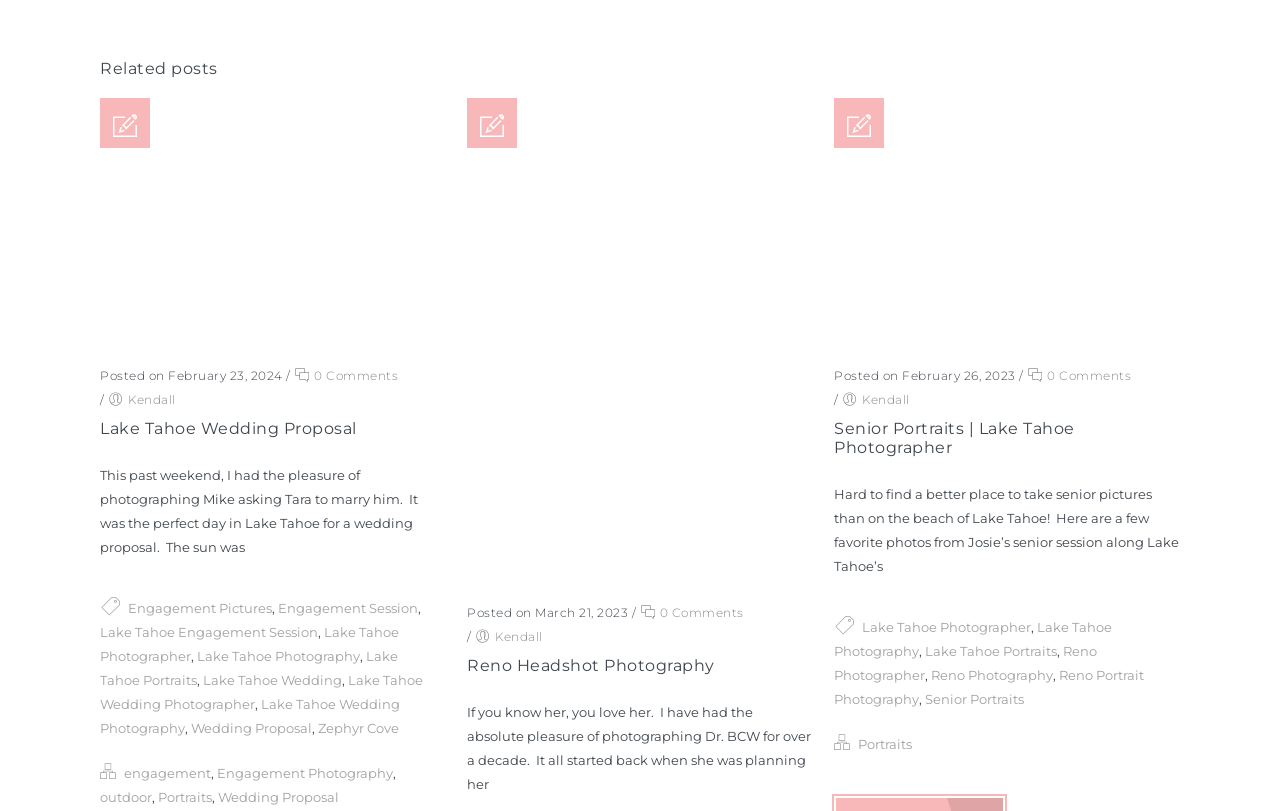From the given element description: "Lake Tahoe Wedding Photography", find the bounding box for the UI element. Provide the coordinates as four float numbers between 0 and 1, in the order [left, top, right, bottom].

[0.078, 0.858, 0.312, 0.907]